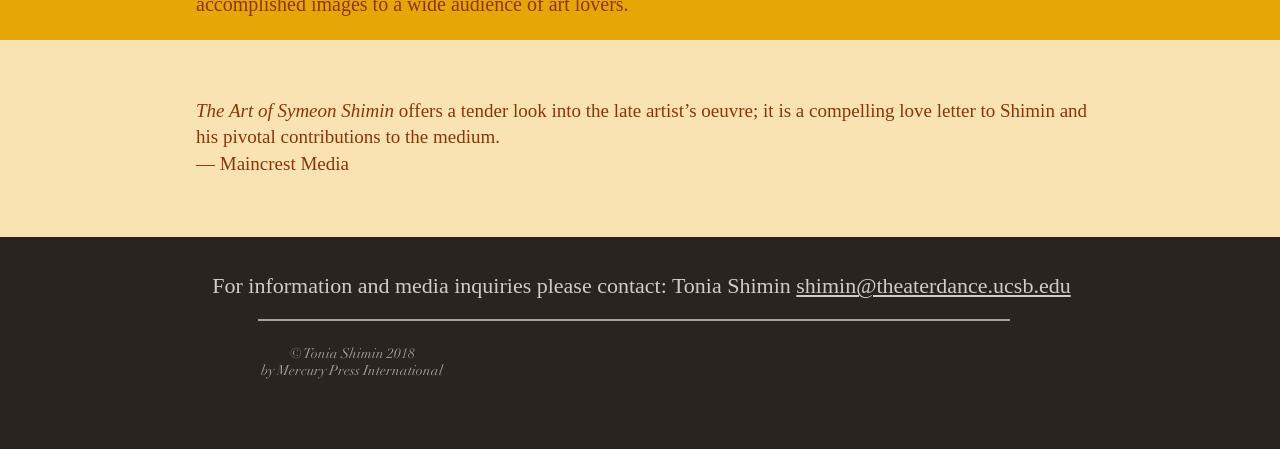Identify the bounding box coordinates for the UI element described as: "aria-label="White Instagram Icon"".

[0.77, 0.792, 0.789, 0.845]